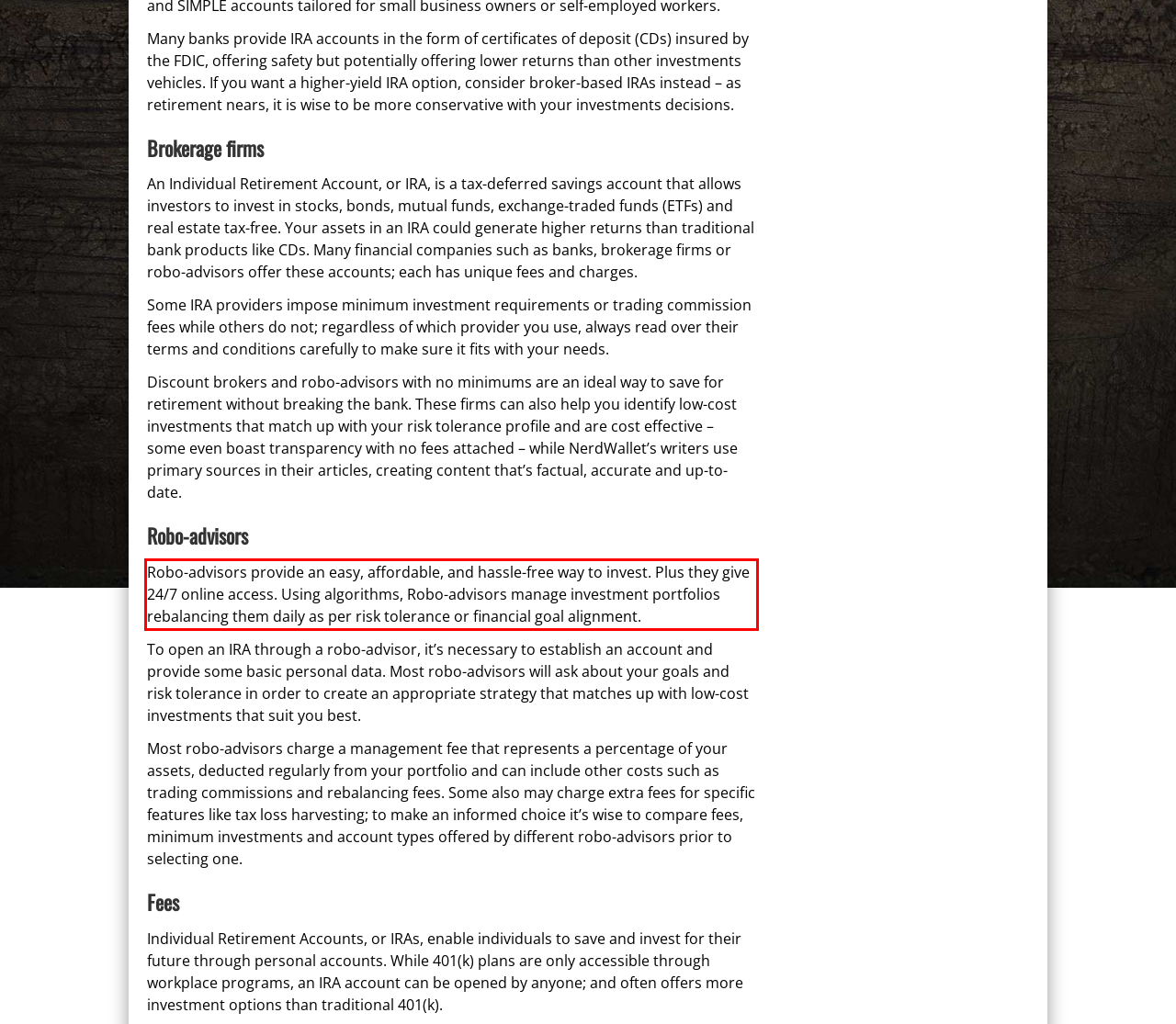Given a screenshot of a webpage containing a red rectangle bounding box, extract and provide the text content found within the red bounding box.

Robo-advisors provide an easy, affordable, and hassle-free way to invest. Plus they give 24/7 online access. Using algorithms, Robo-advisors manage investment portfolios rebalancing them daily as per risk tolerance or financial goal alignment.